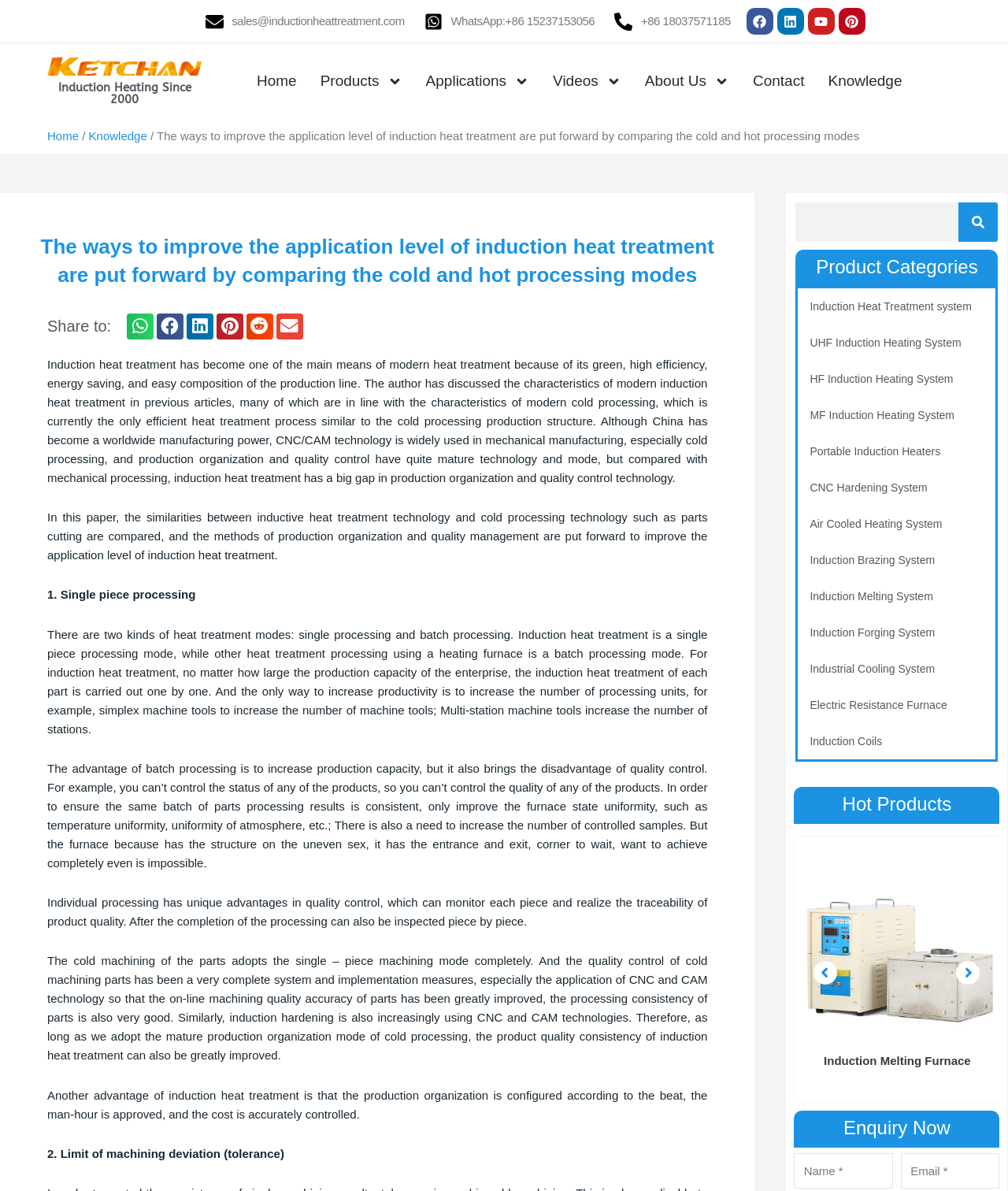Identify the bounding box coordinates of the clickable section necessary to follow the following instruction: "Search for products". The coordinates should be presented as four float numbers from 0 to 1, i.e., [left, top, right, bottom].

[0.789, 0.17, 0.99, 0.203]